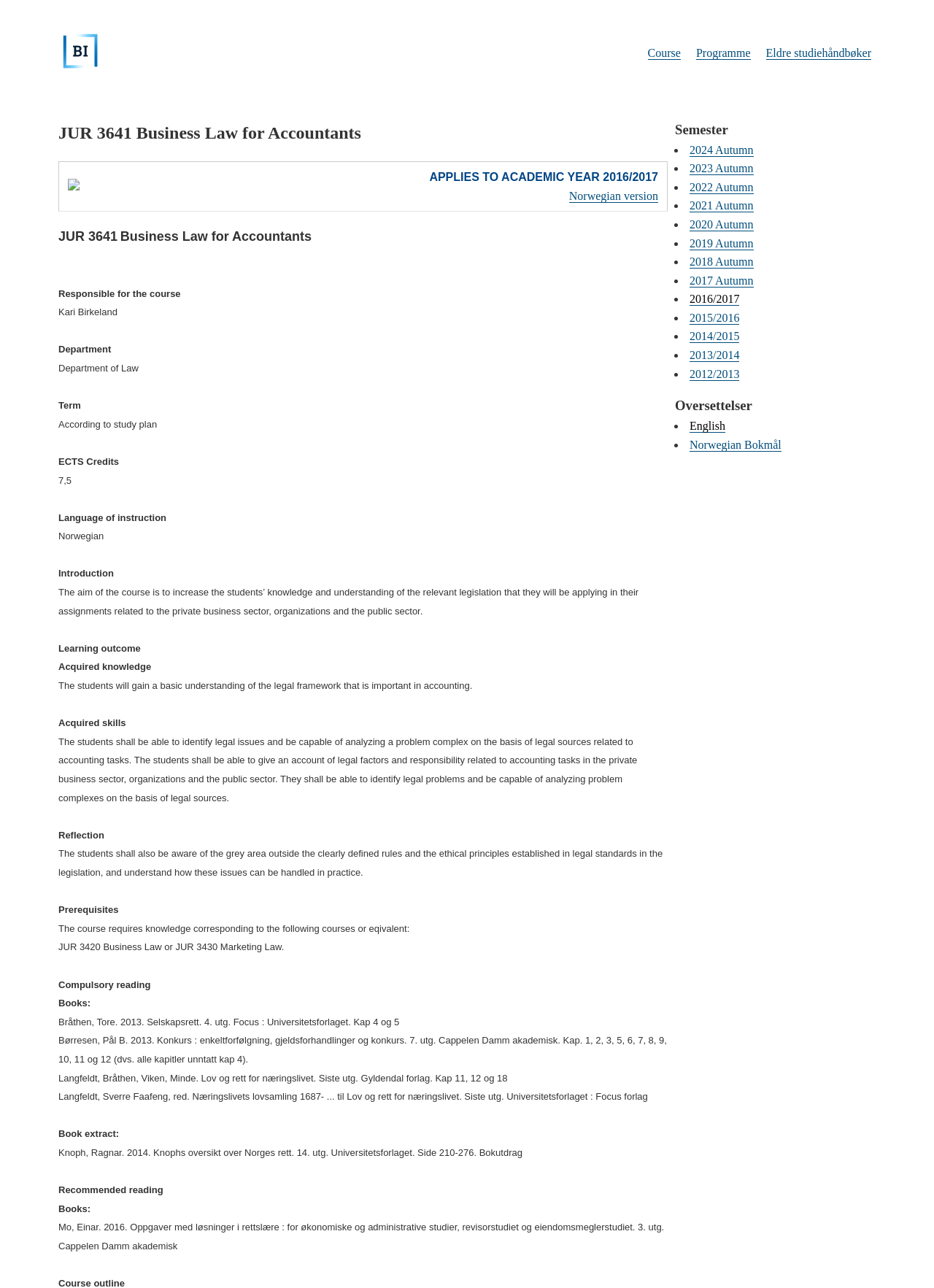Show me the bounding box coordinates of the clickable region to achieve the task as per the instruction: "Click on the 'Programmeinfo BI' link".

[0.066, 0.046, 0.105, 0.056]